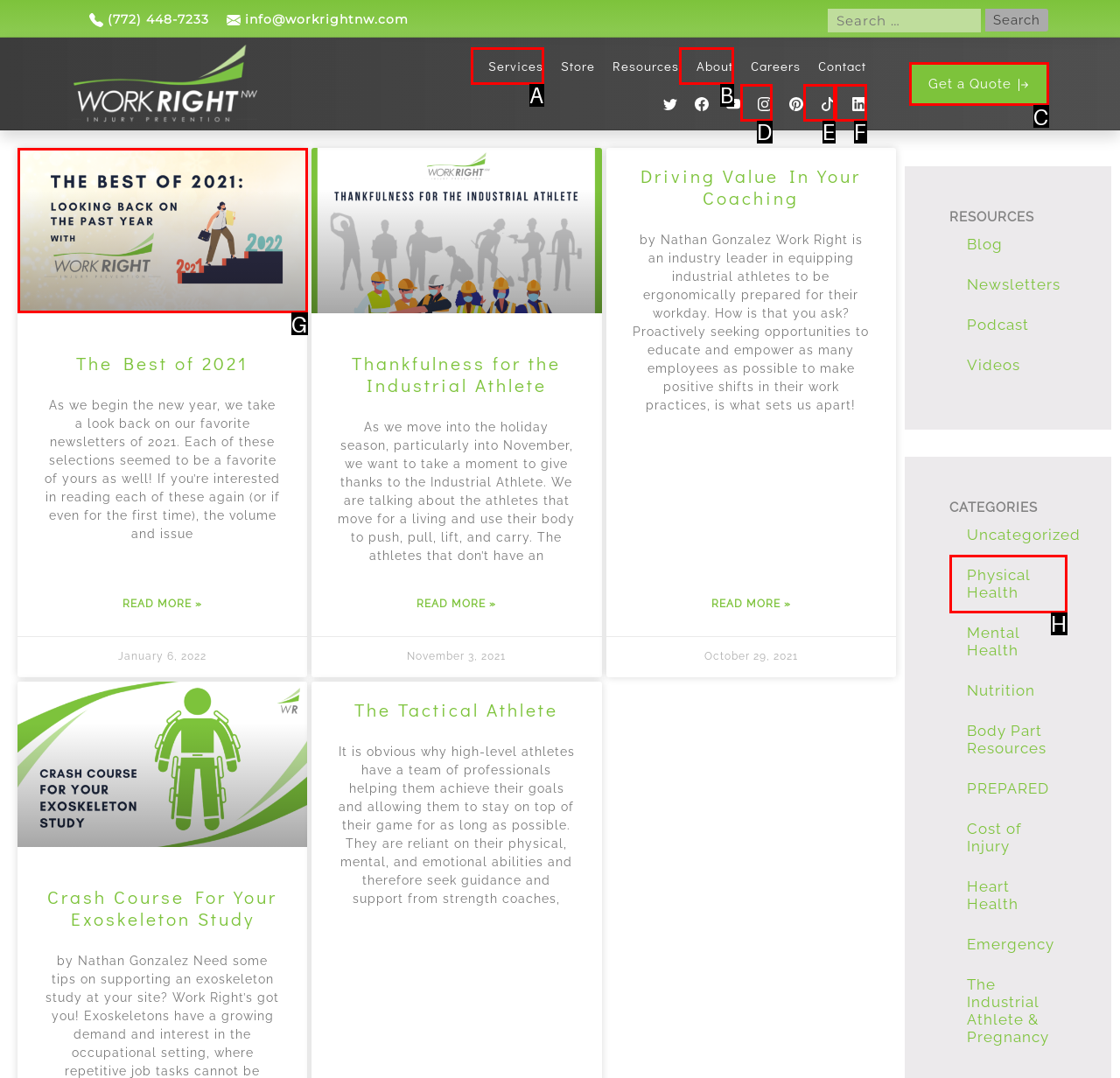Determine the letter of the element to click to accomplish this task: Log in to Pure. Respond with the letter.

None